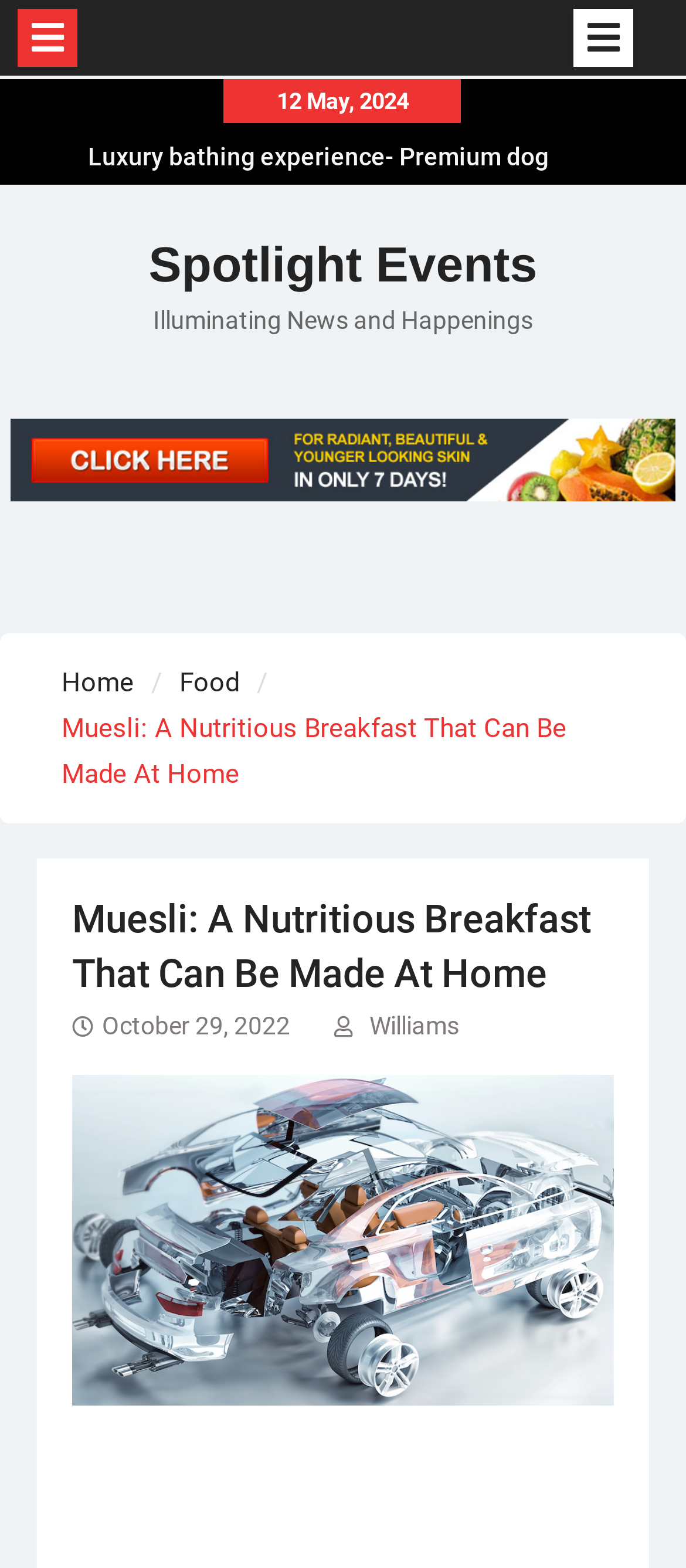Could you determine the bounding box coordinates of the clickable element to complete the instruction: "check the date of the muesli article"? Provide the coordinates as four float numbers between 0 and 1, i.e., [left, top, right, bottom].

[0.148, 0.645, 0.423, 0.663]